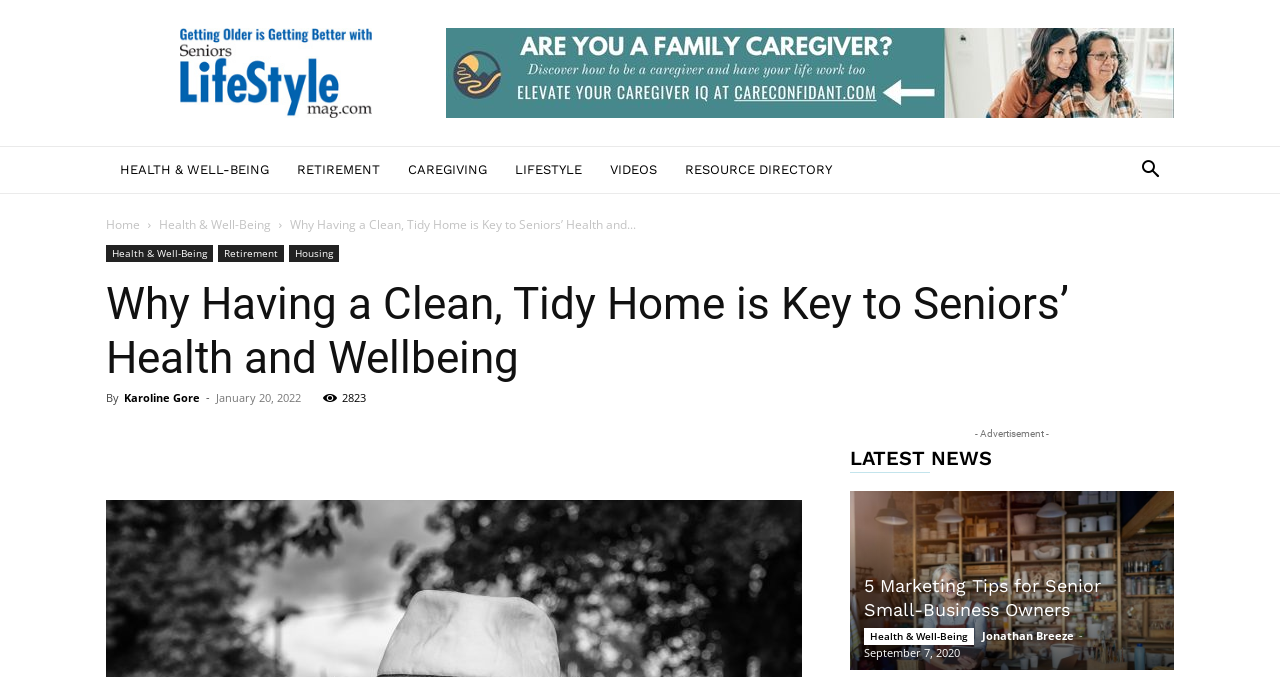Locate the bounding box of the UI element based on this description: "Health & Well-Being". Provide four float numbers between 0 and 1 as [left, top, right, bottom].

[0.083, 0.362, 0.166, 0.387]